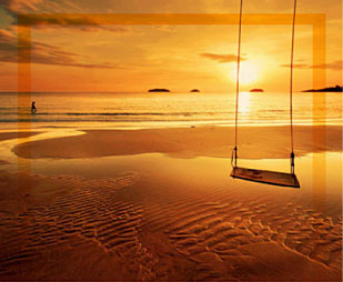What is the state of the water in the image?
Answer with a single word or short phrase according to what you see in the image.

Calm